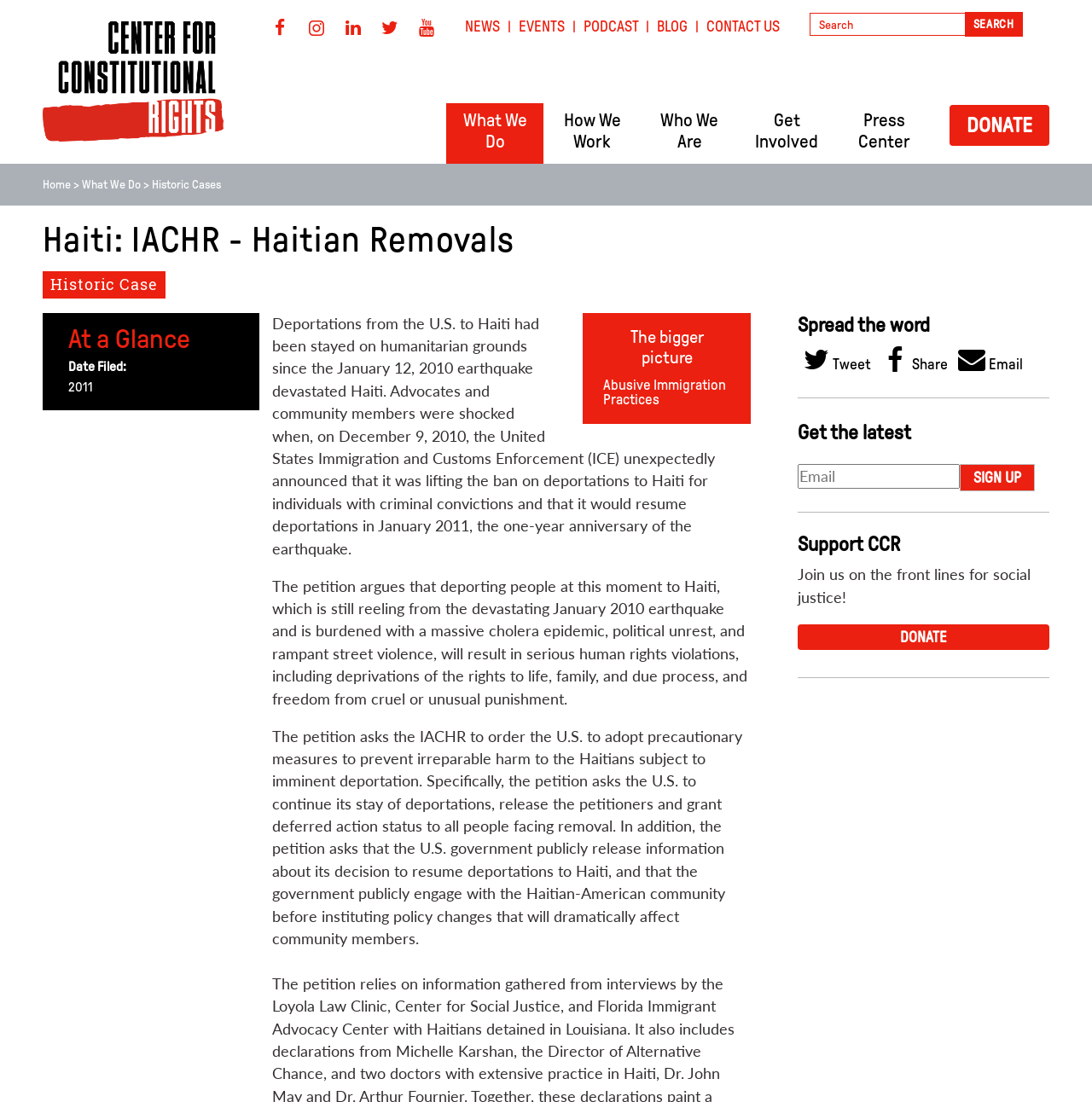Select the bounding box coordinates of the element I need to click to carry out the following instruction: "Open the site navigation".

None